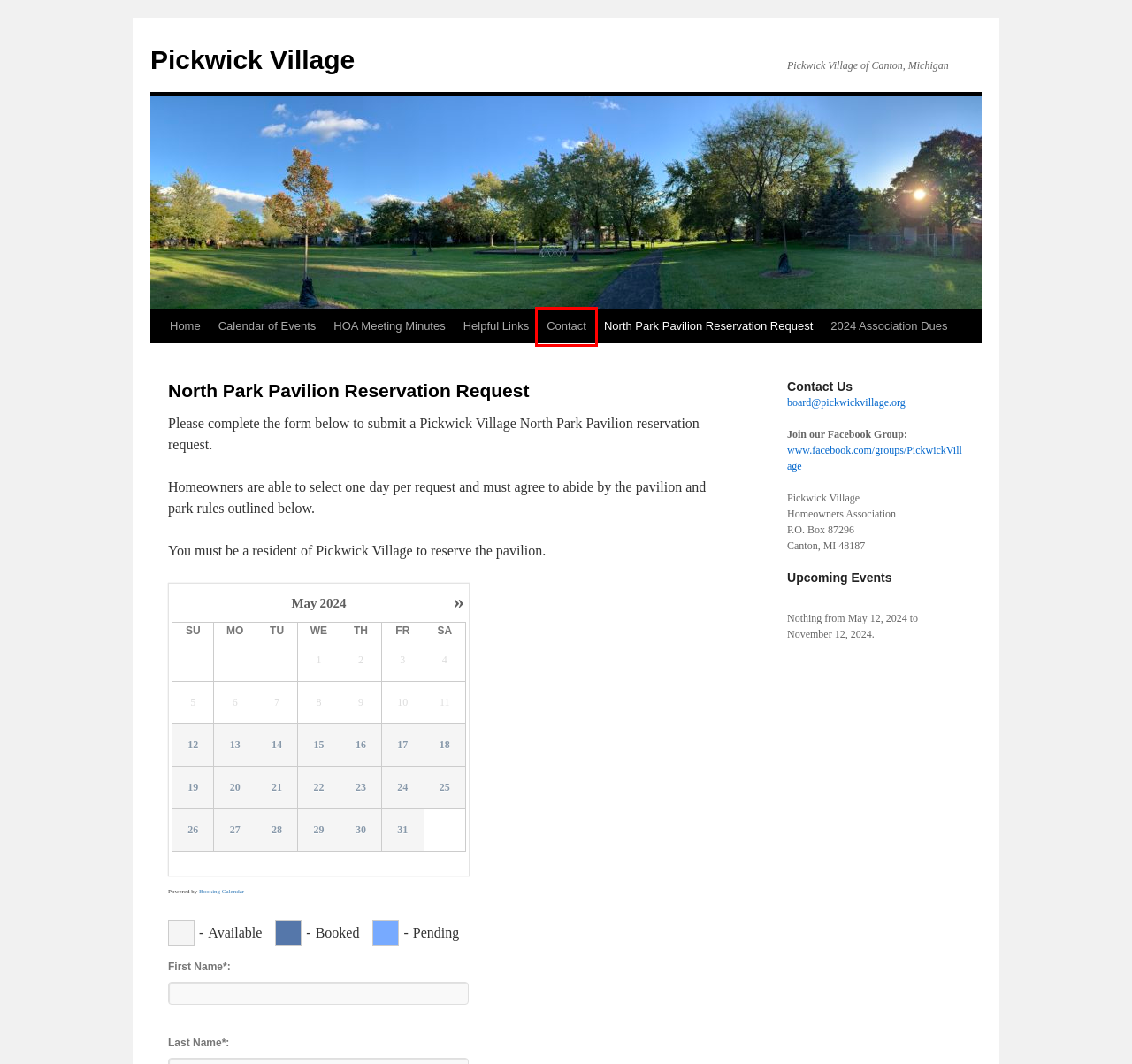You have a screenshot of a webpage with a red rectangle bounding box around a UI element. Choose the best description that matches the new page after clicking the element within the bounding box. The candidate descriptions are:
A. Contact | Pickwick Village
B. Helpful Links | Pickwick Village
C. Pickwick Village | Pickwick Village of Canton, Michigan
D. HOA Meeting Minutes | Pickwick Village
E. Blog Tool, Publishing Platform, and CMS – WordPress.org
F. 2024 Association Dues | Pickwick Village
G. Calendar of Events | Pickwick Village
H. WP Booking Calendar - The #1 Booking Plugin for WordPress.

A